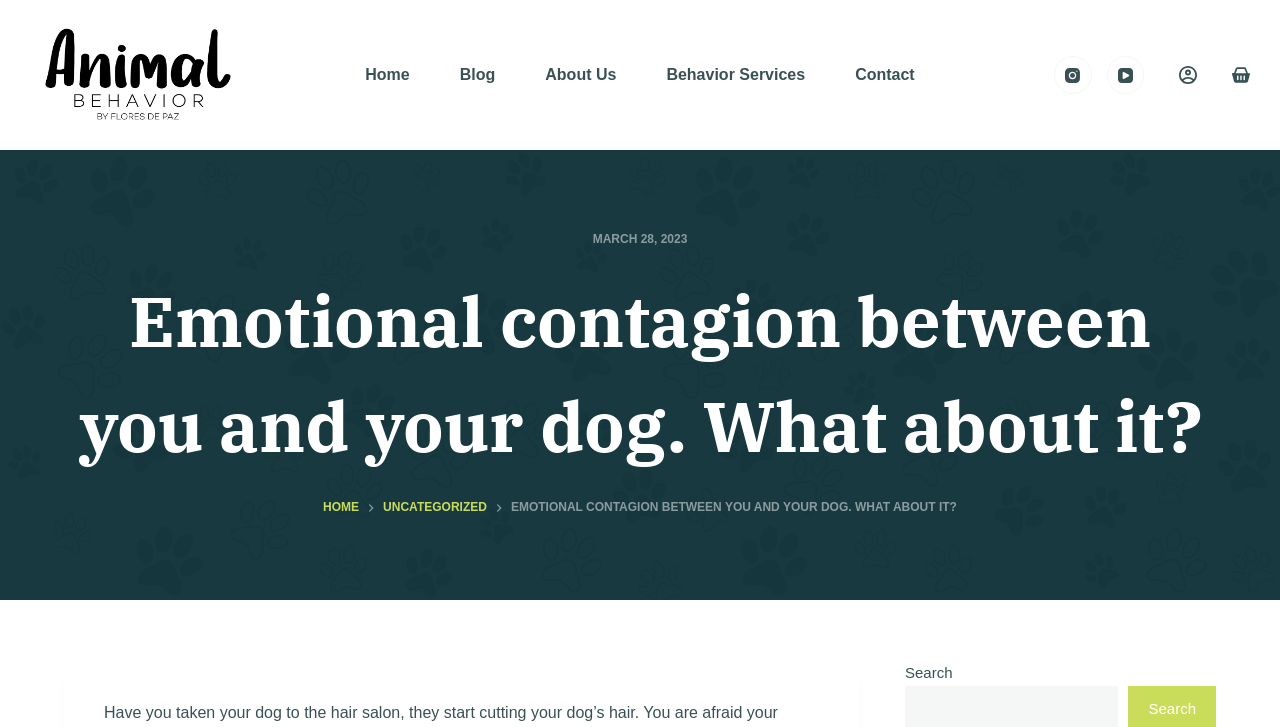How many menu items are in the header menu?
Look at the screenshot and respond with one word or a short phrase.

5